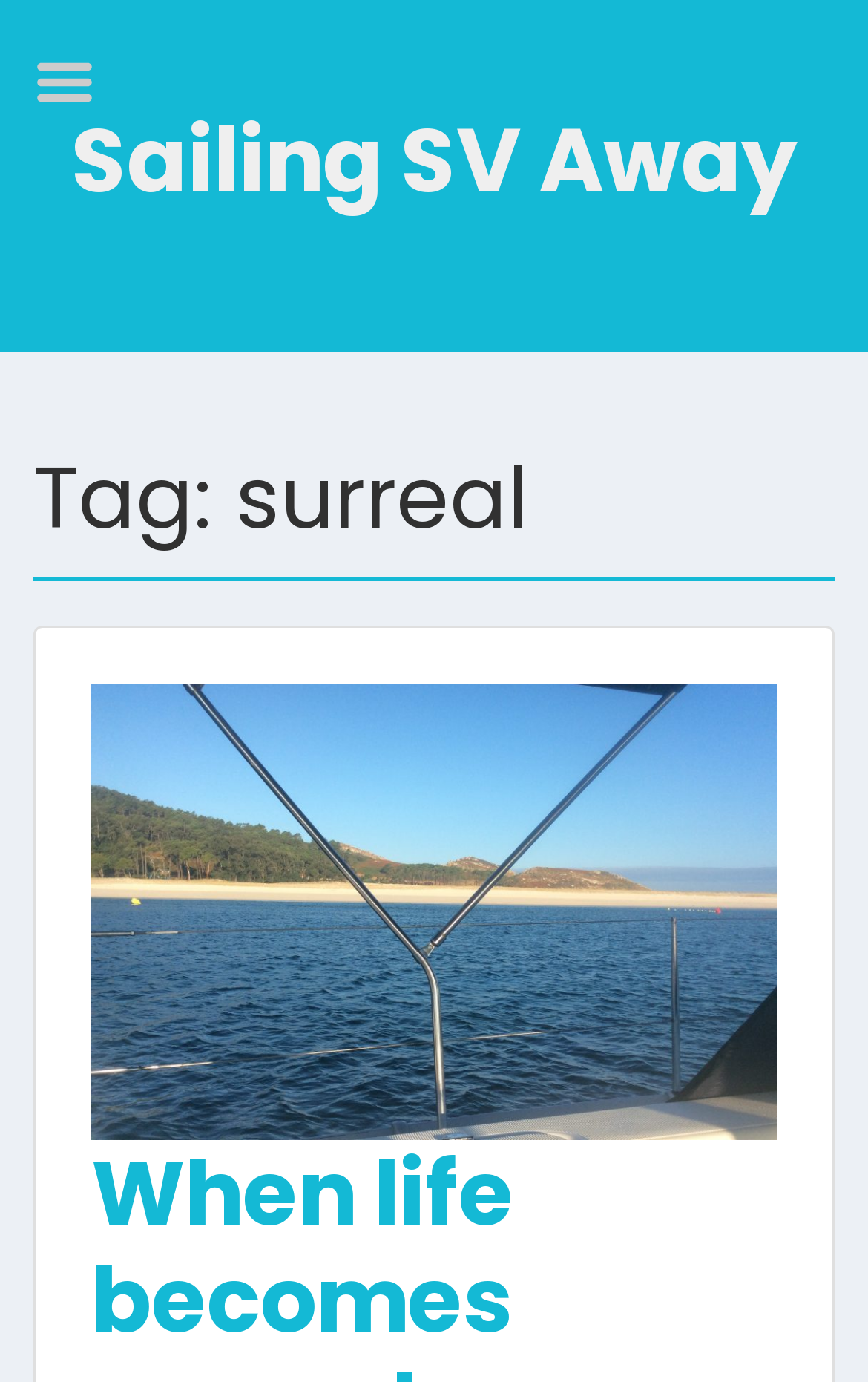Please provide a brief answer to the following inquiry using a single word or phrase:
What is the tag associated with the webpage?

surreal